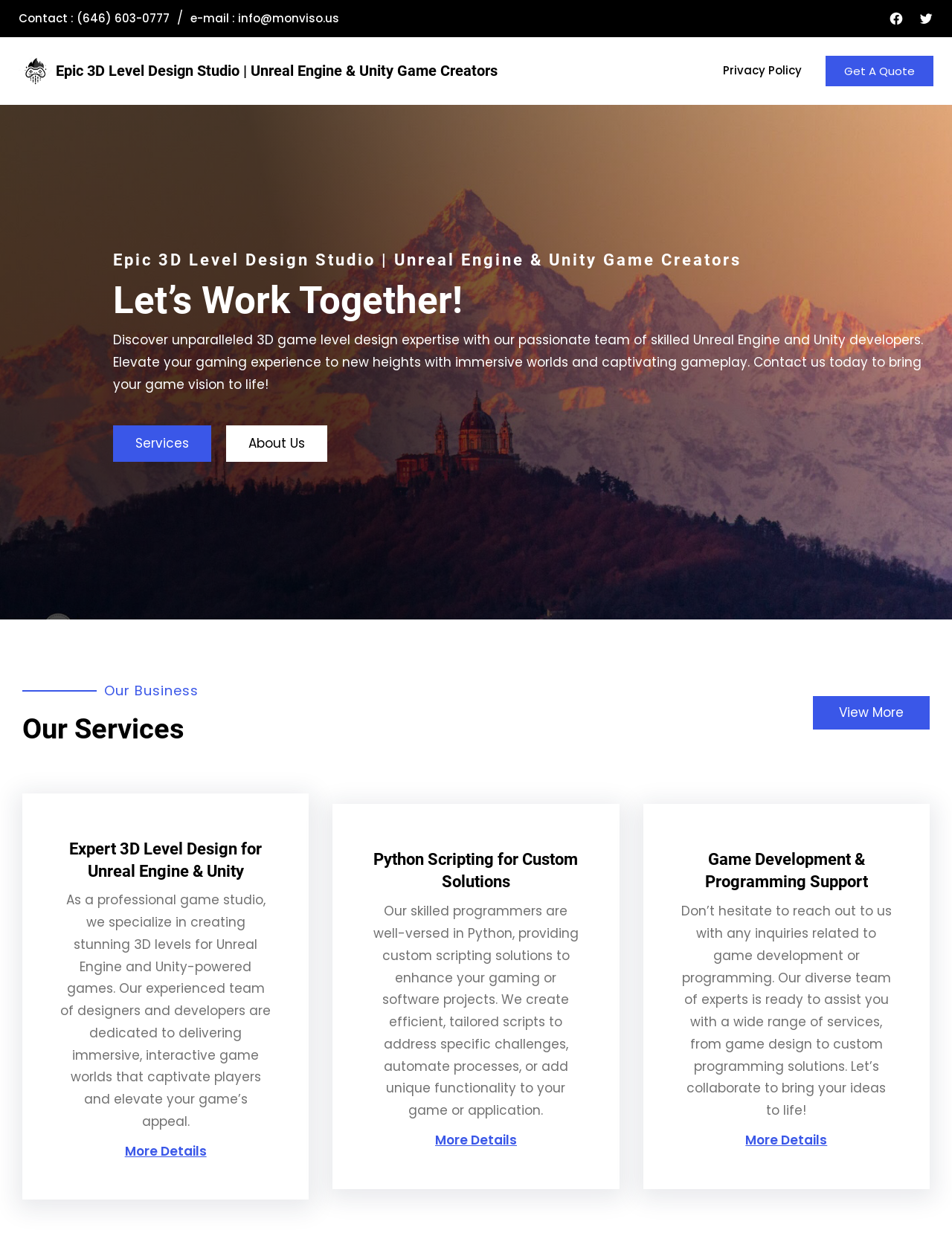Please locate the bounding box coordinates of the element that needs to be clicked to achieve the following instruction: "Contact the company via phone". The coordinates should be four float numbers between 0 and 1, i.e., [left, top, right, bottom].

[0.02, 0.008, 0.178, 0.021]